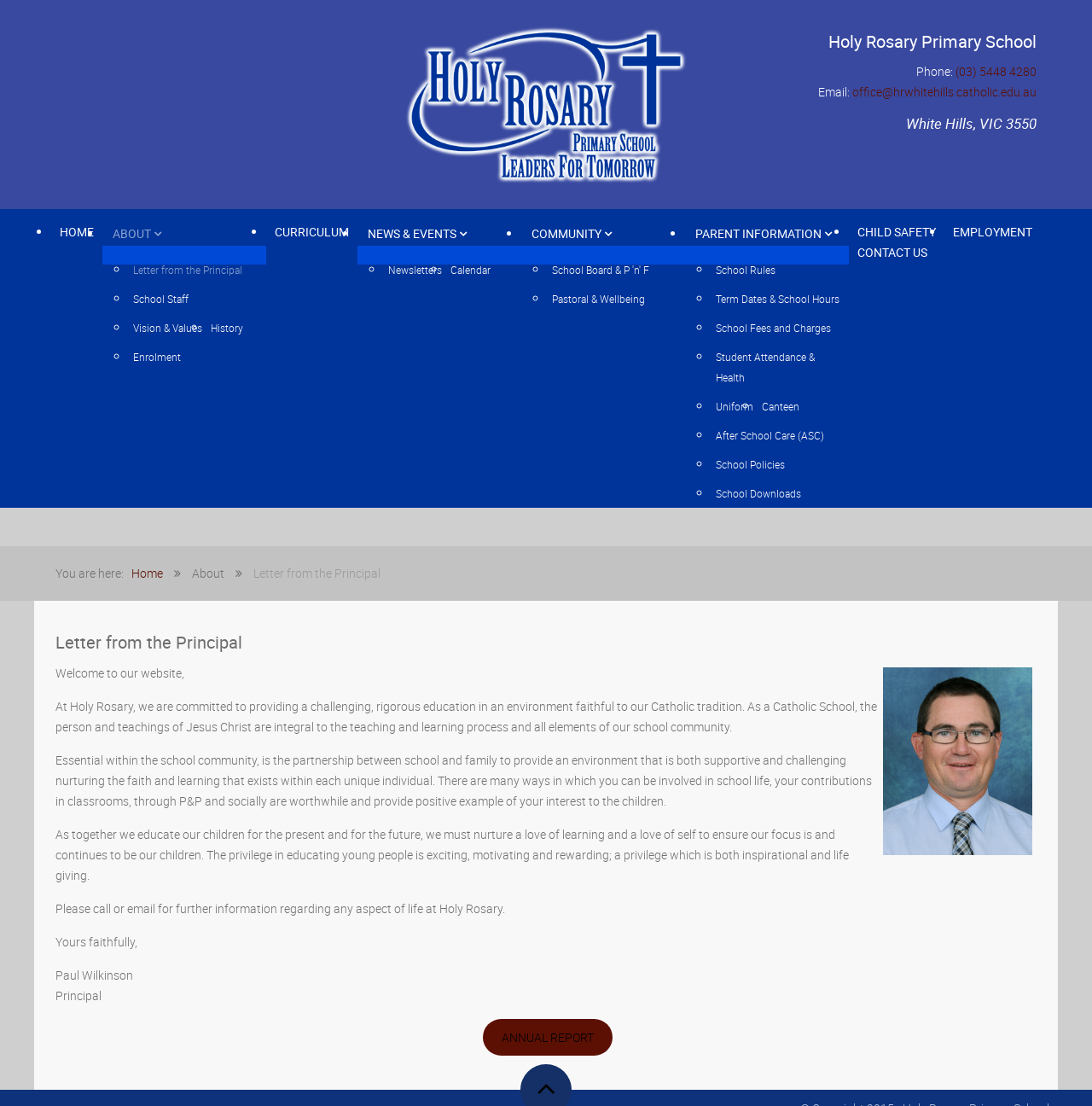Answer this question using a single word or a brief phrase:
What is the phone number of the school?

(03) 5448 4280